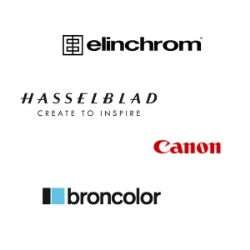How many photography brands are showcased?
Respond with a short answer, either a single word or a phrase, based on the image.

4